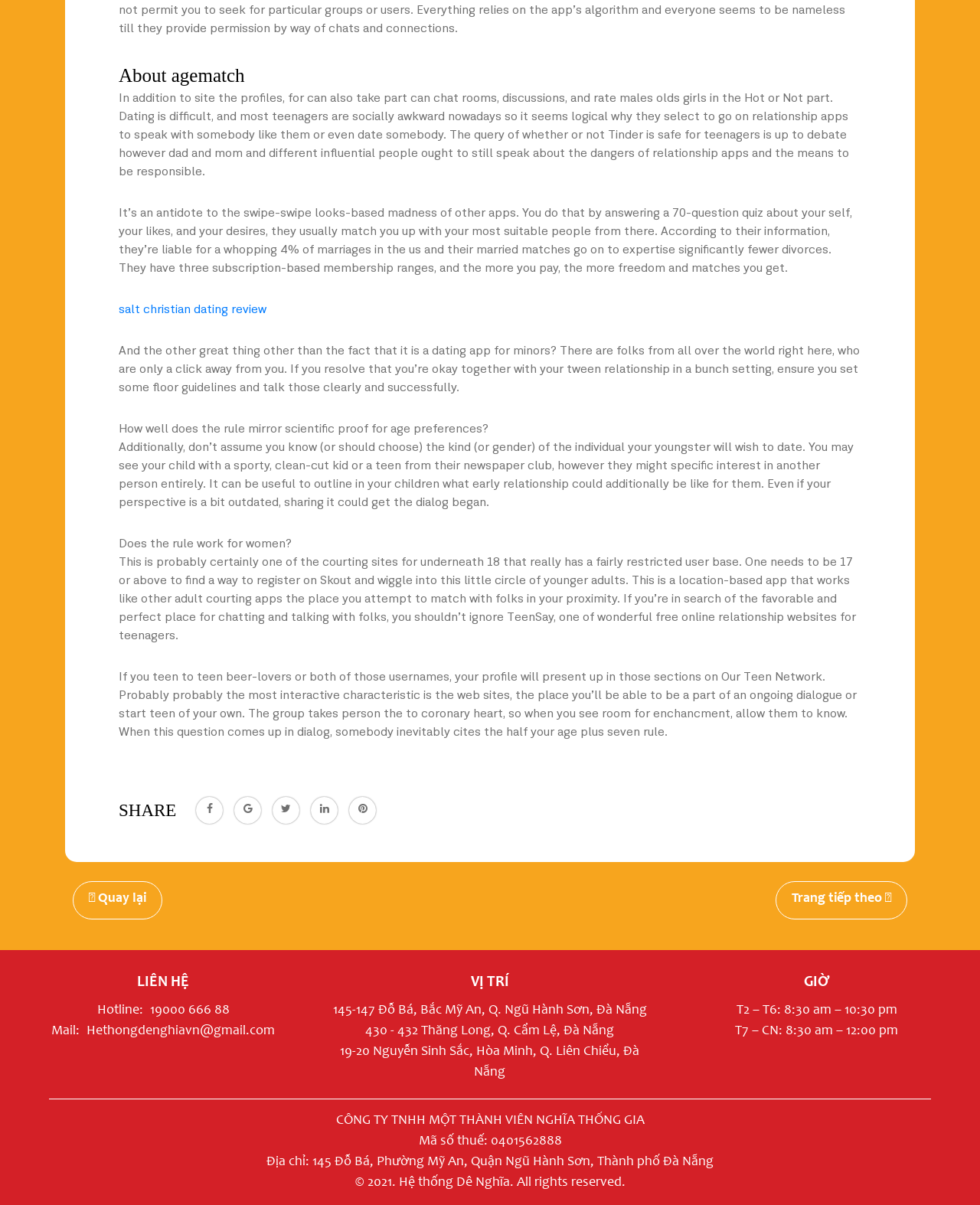What is the topic of discussion in the 'How well does the rule mirror scientific proof for age preferences?' section?
Please provide a detailed and thorough answer to the question.

The section heading 'How well does the rule mirror scientific proof for age preferences?' suggests that the topic of discussion is the correlation between the 'rule' and scientific evidence supporting age preferences in relationships.